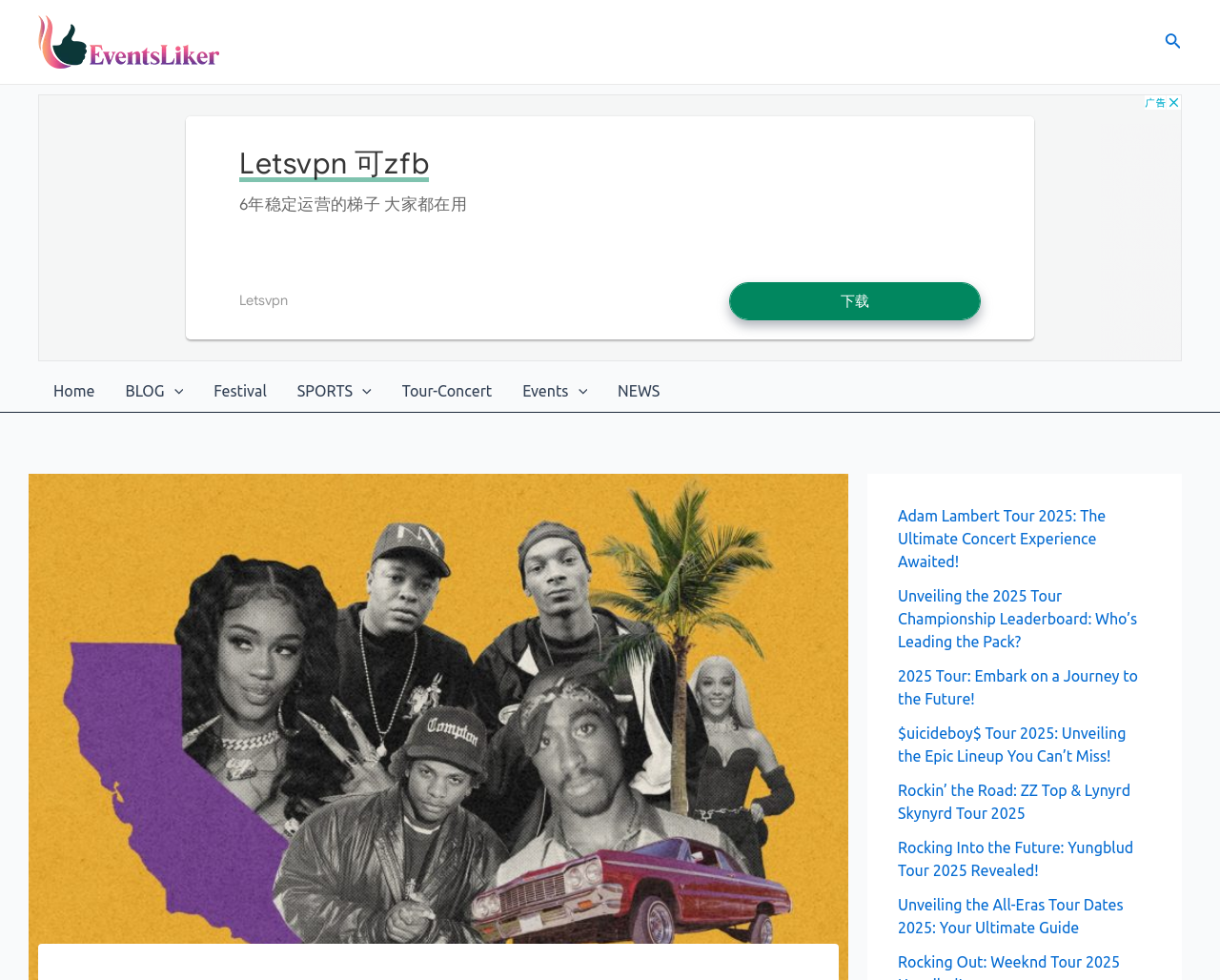Find the bounding box coordinates of the clickable area required to complete the following action: "Explore the Festival page".

[0.163, 0.378, 0.231, 0.42]